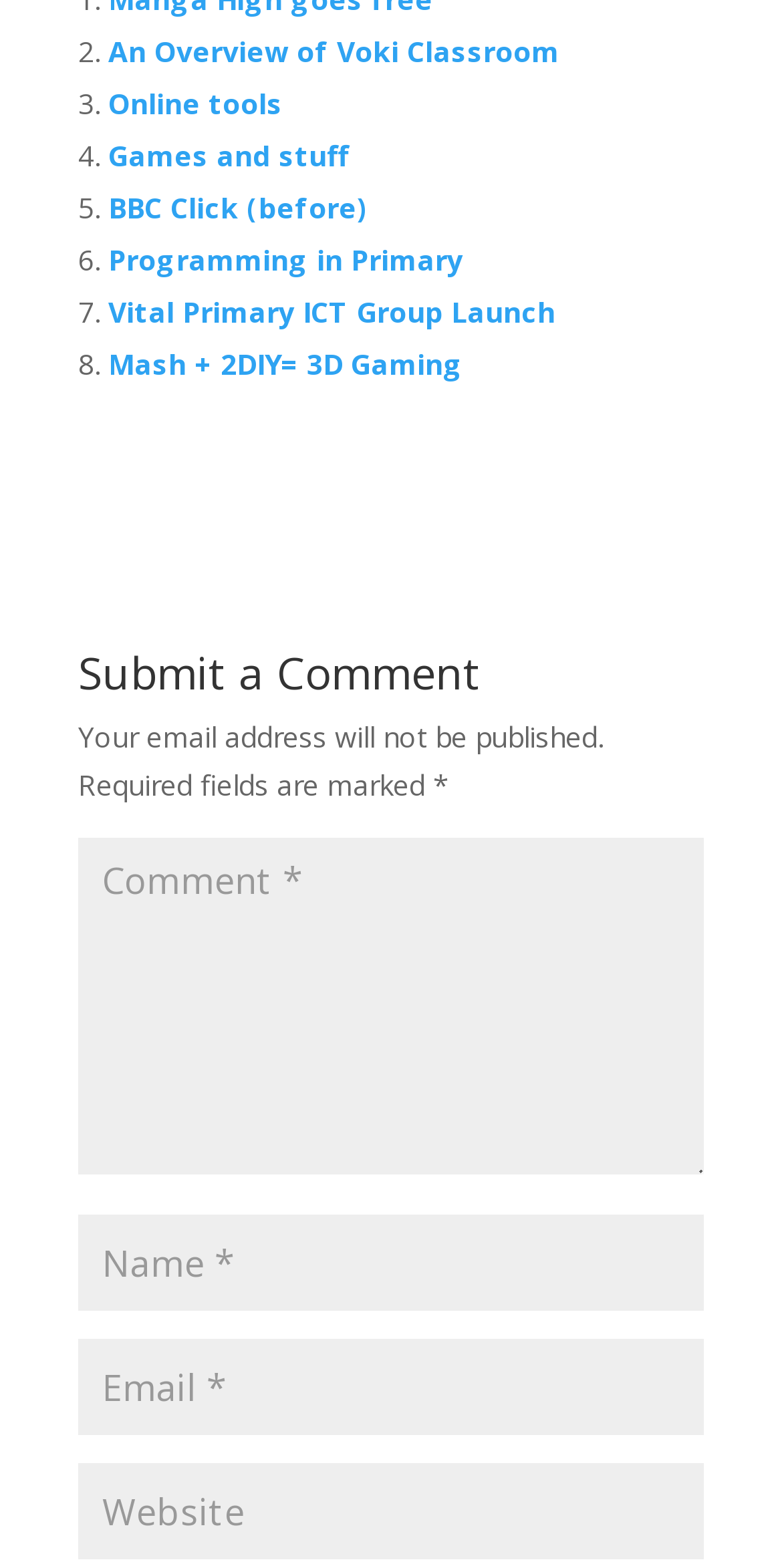What is the purpose of the webpage?
Could you give a comprehensive explanation in response to this question?

Based on the links and content on the webpage, it appears that the purpose of the webpage is to provide information and resources related to education and technology, such as Voki Classroom, online tools, and programming in primary education.